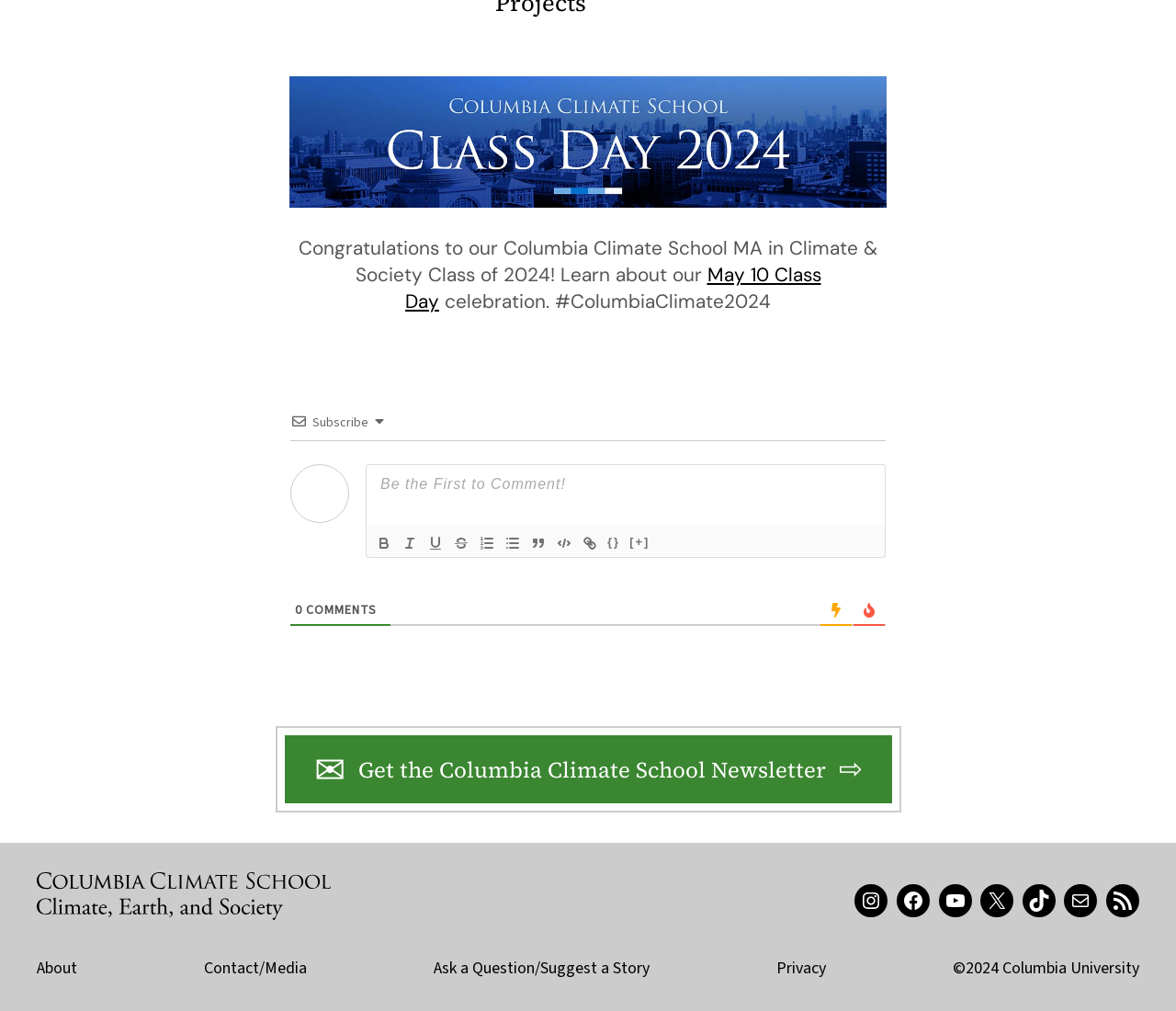Identify the bounding box coordinates of the element that should be clicked to fulfill this task: "Visit the Columbia Climate School Instagram page". The coordinates should be provided as four float numbers between 0 and 1, i.e., [left, top, right, bottom].

[0.727, 0.875, 0.755, 0.907]